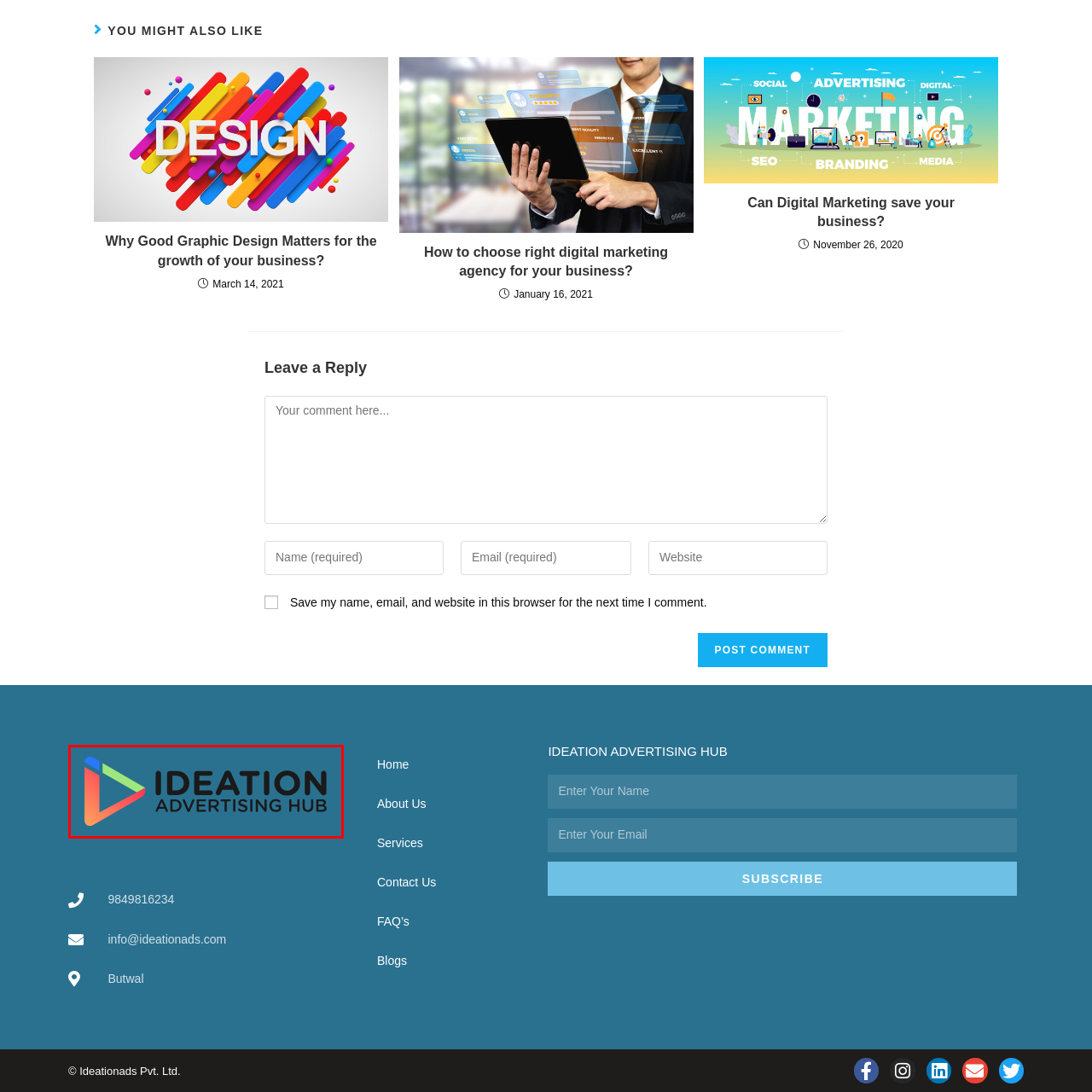Identify the content inside the red box and answer the question using a brief word or phrase: What shape is integrated into the logo?

Play button